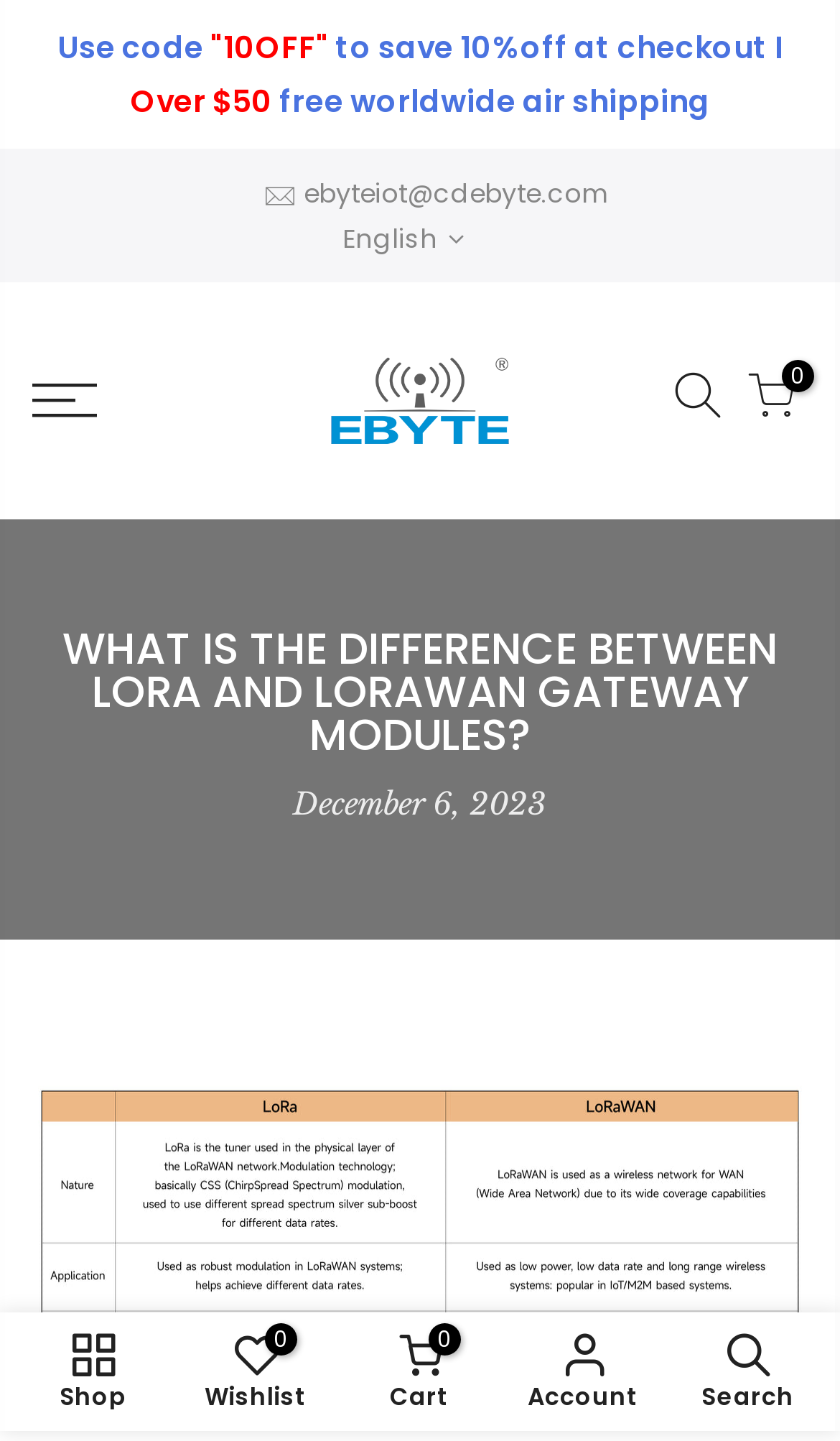Answer the question using only one word or a concise phrase: What is the date of the article?

December 6, 2023